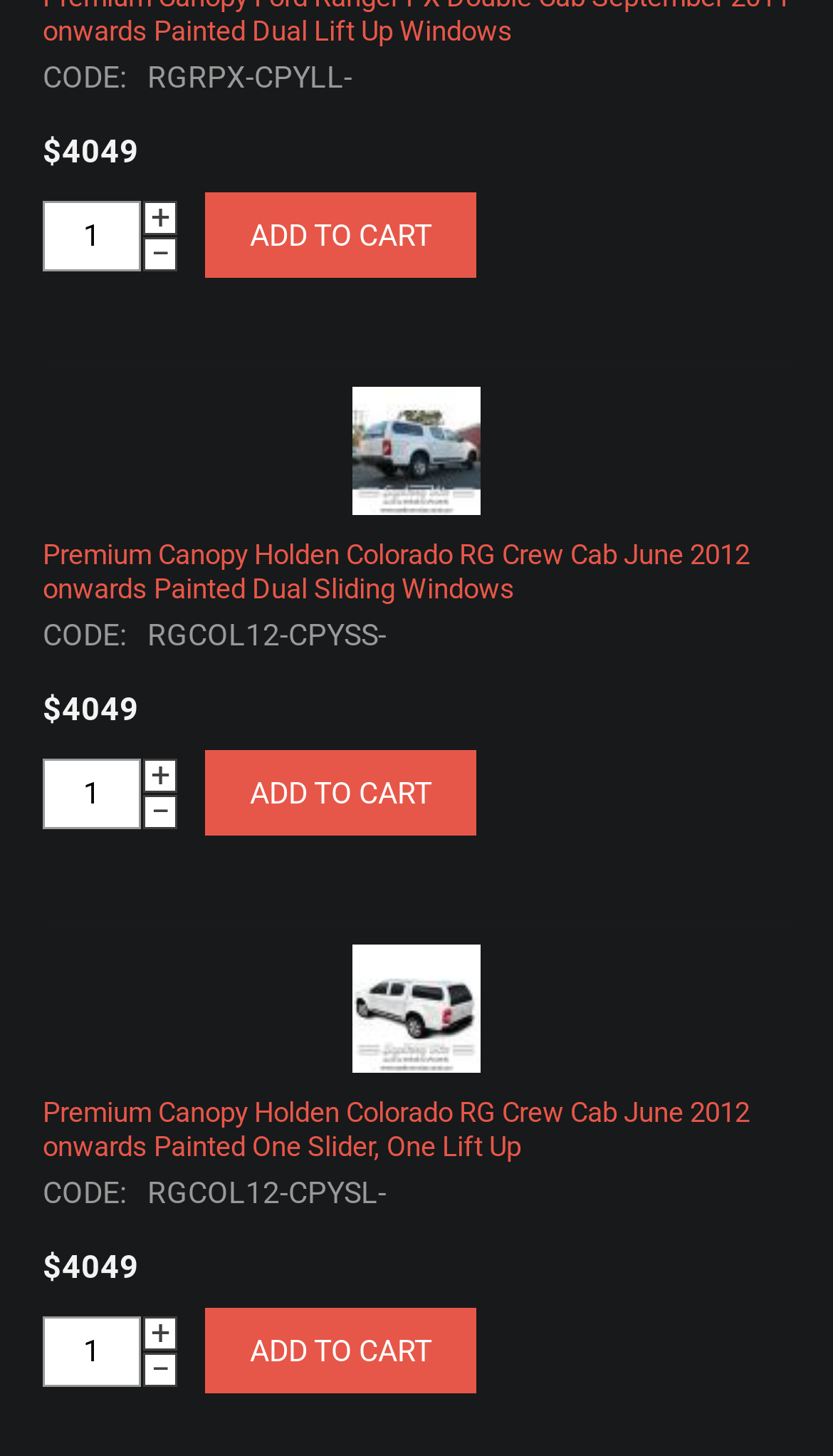What is the name of the third product?
Offer a detailed and exhaustive answer to the question.

I looked for the text that appears below the third 'ADD TO CART' button and found the name of the third product, which is 'Premium Canopy Holden Colorado RG Crew Cab June 2012 onwards Painted One Slider, One Lift Up'.